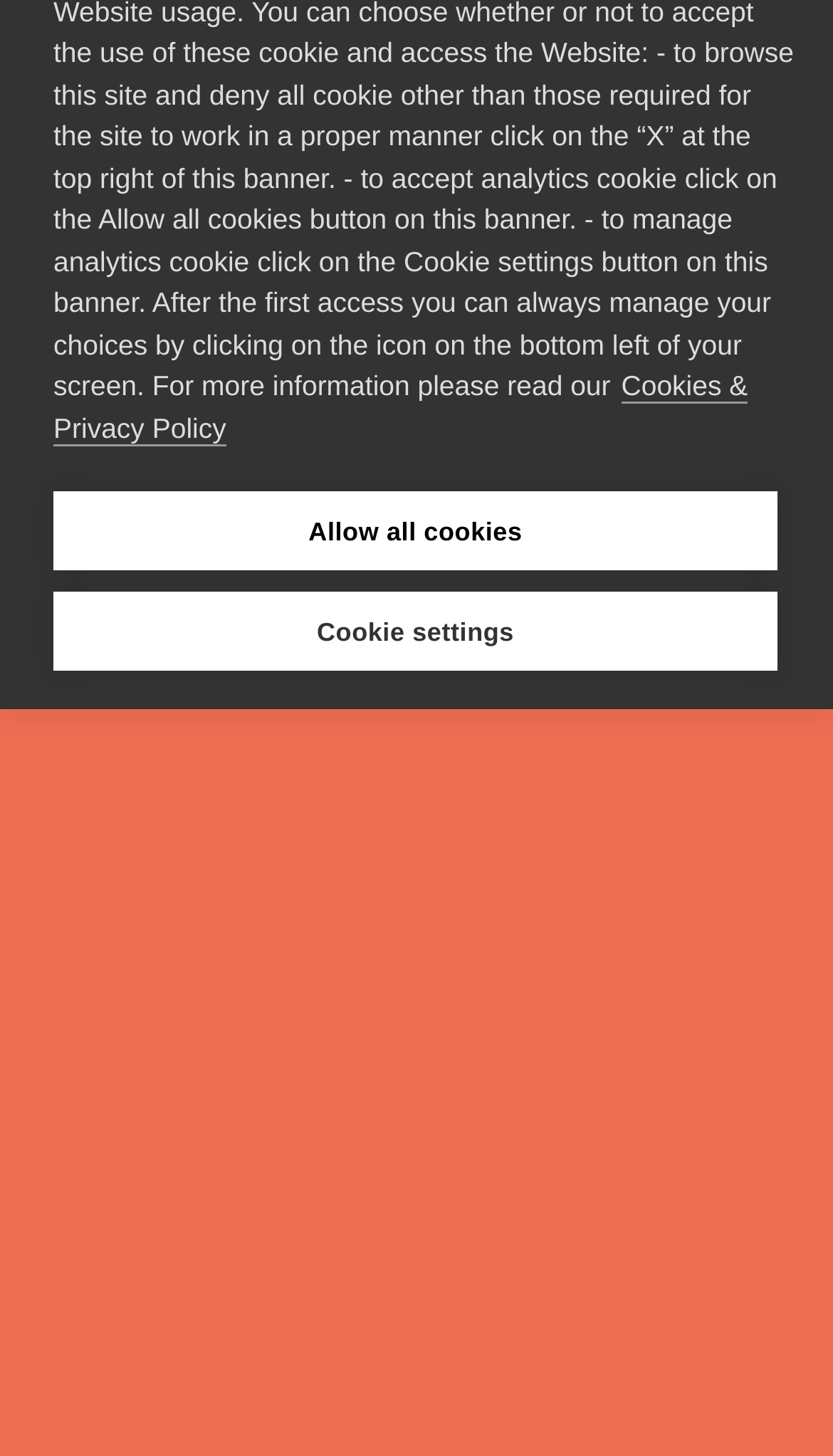Bounding box coordinates are specified in the format (top-left x, top-left y, bottom-right x, bottom-right y). All values are floating point numbers bounded between 0 and 1. Please provide the bounding box coordinate of the region this sentence describes: 0Shopping Cart

None